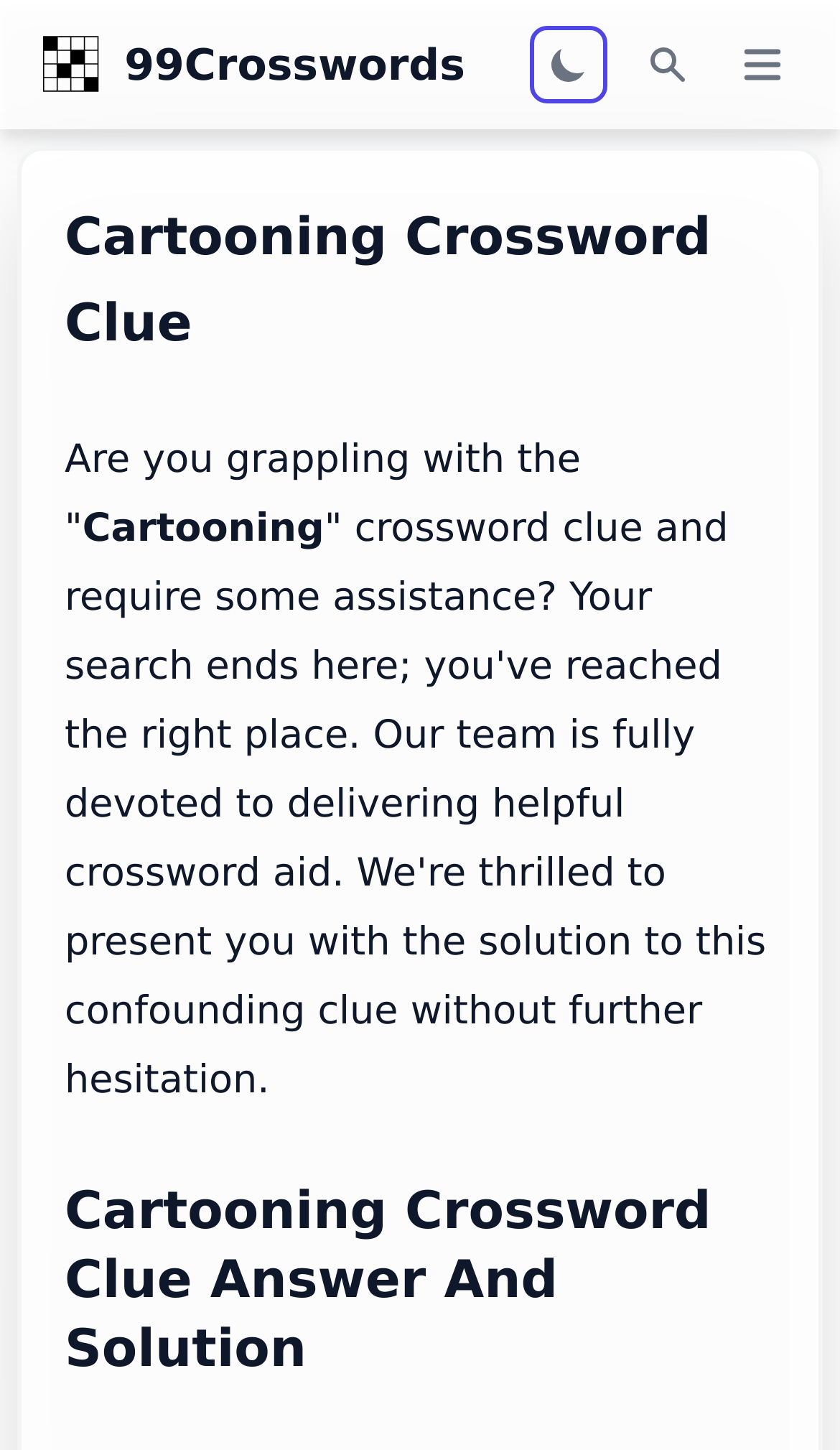What is the name of the website?
Make sure to answer the question with a detailed and comprehensive explanation.

The name of the website can be found in the top-left corner of the webpage, where it says 'Cartooning Crossword Clue Answer | 99Crosswords'. This suggests that the website is called 99Crosswords.